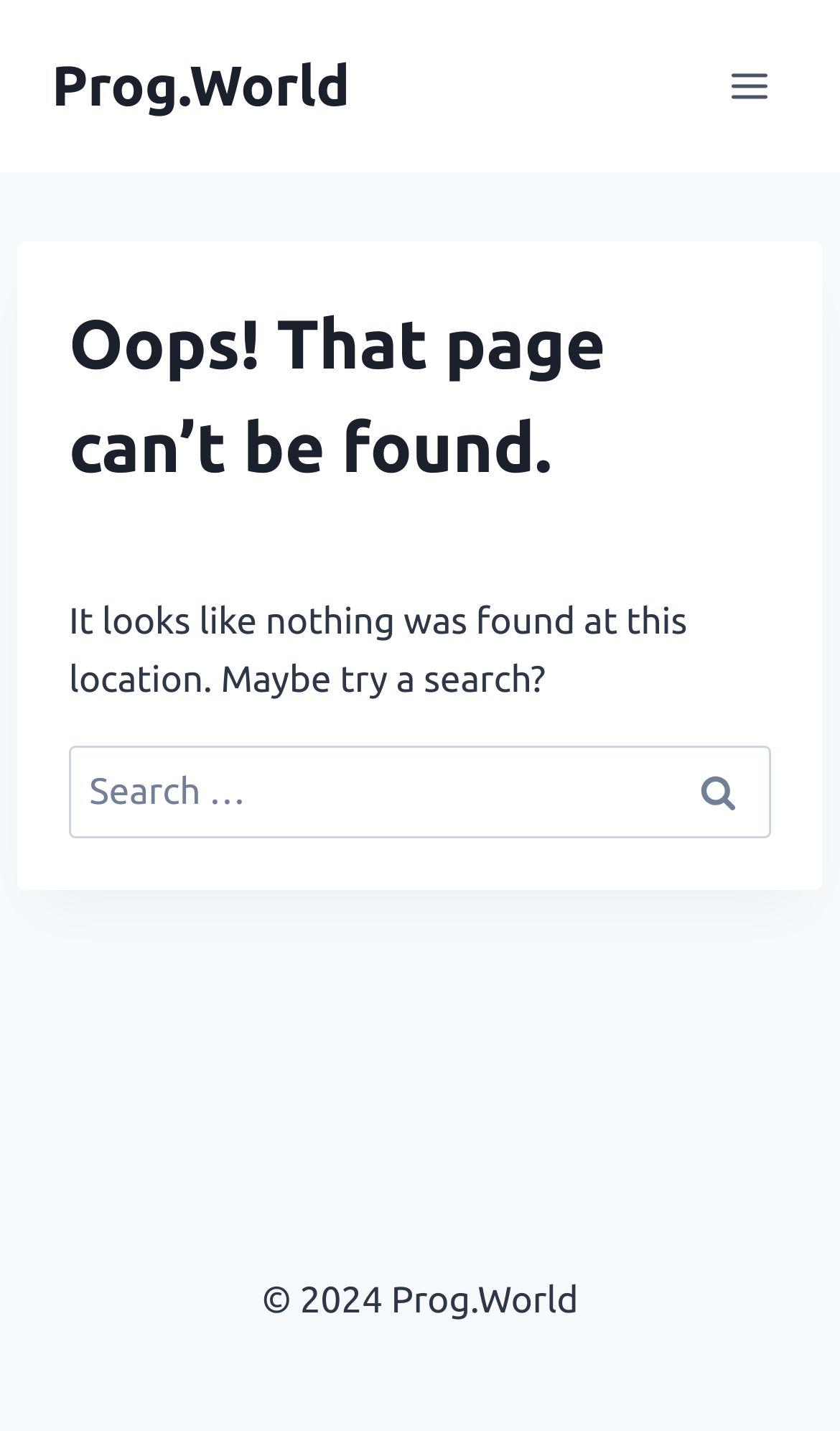Please find the bounding box coordinates in the format (top-left x, top-left y, bottom-right x, bottom-right y) for the given element description. Ensure the coordinates are floating point numbers between 0 and 1. Description: parent_node: Search for: value="Search"

[0.79, 0.521, 0.918, 0.585]